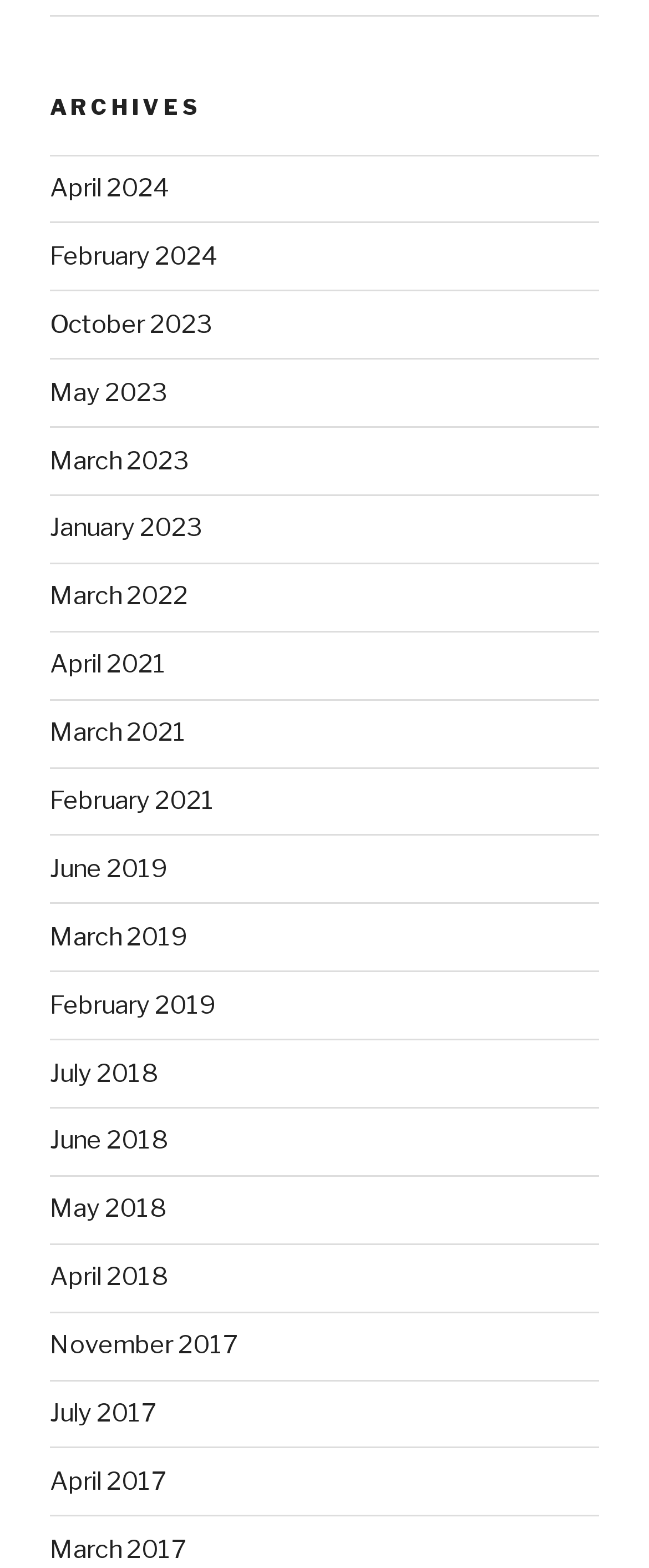Kindly determine the bounding box coordinates for the area that needs to be clicked to execute this instruction: "view archives for July 2018".

[0.077, 0.675, 0.244, 0.694]